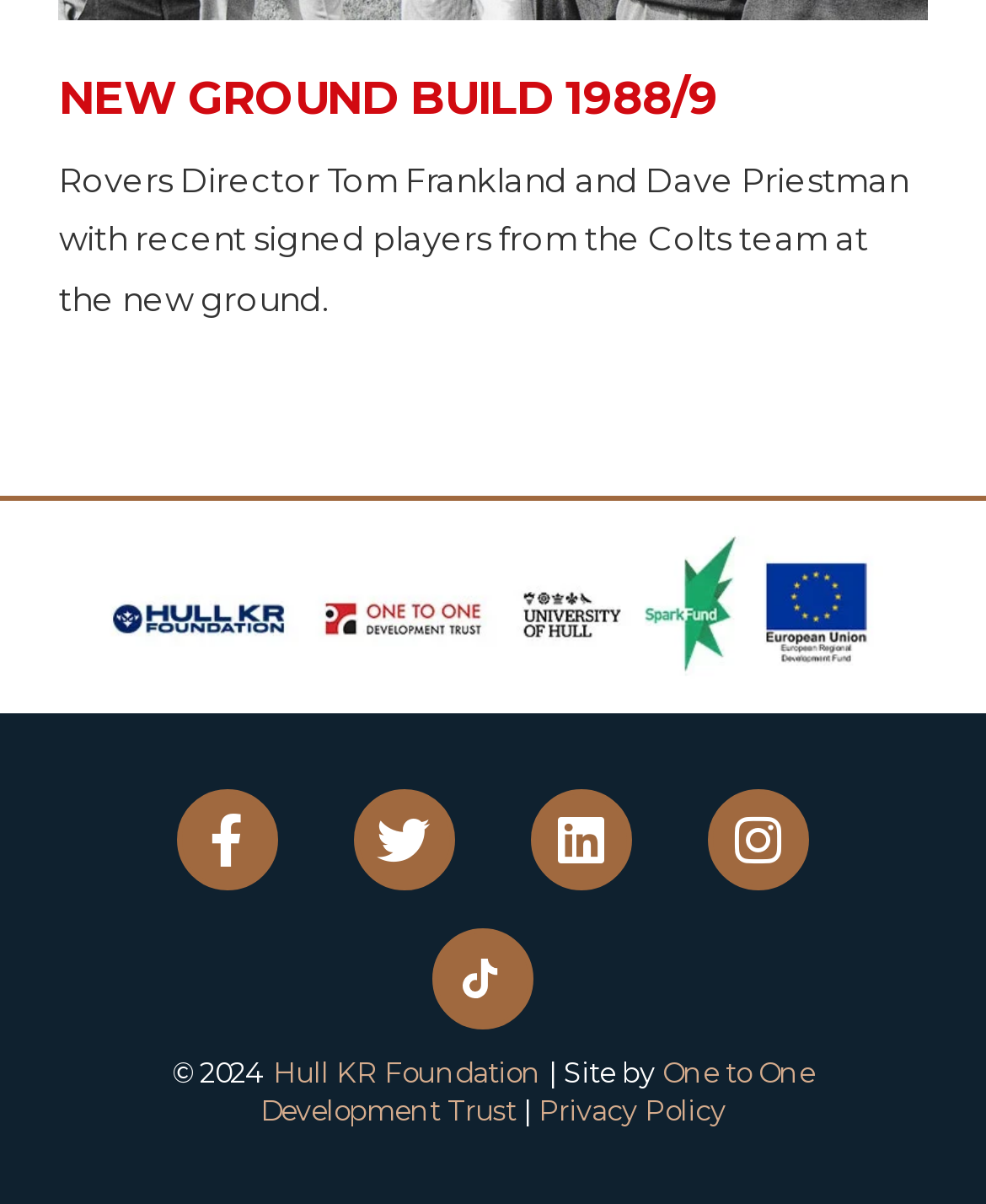Could you find the bounding box coordinates of the clickable area to complete this instruction: "Click on the link to visit the Twitter page"?

[0.359, 0.655, 0.462, 0.739]